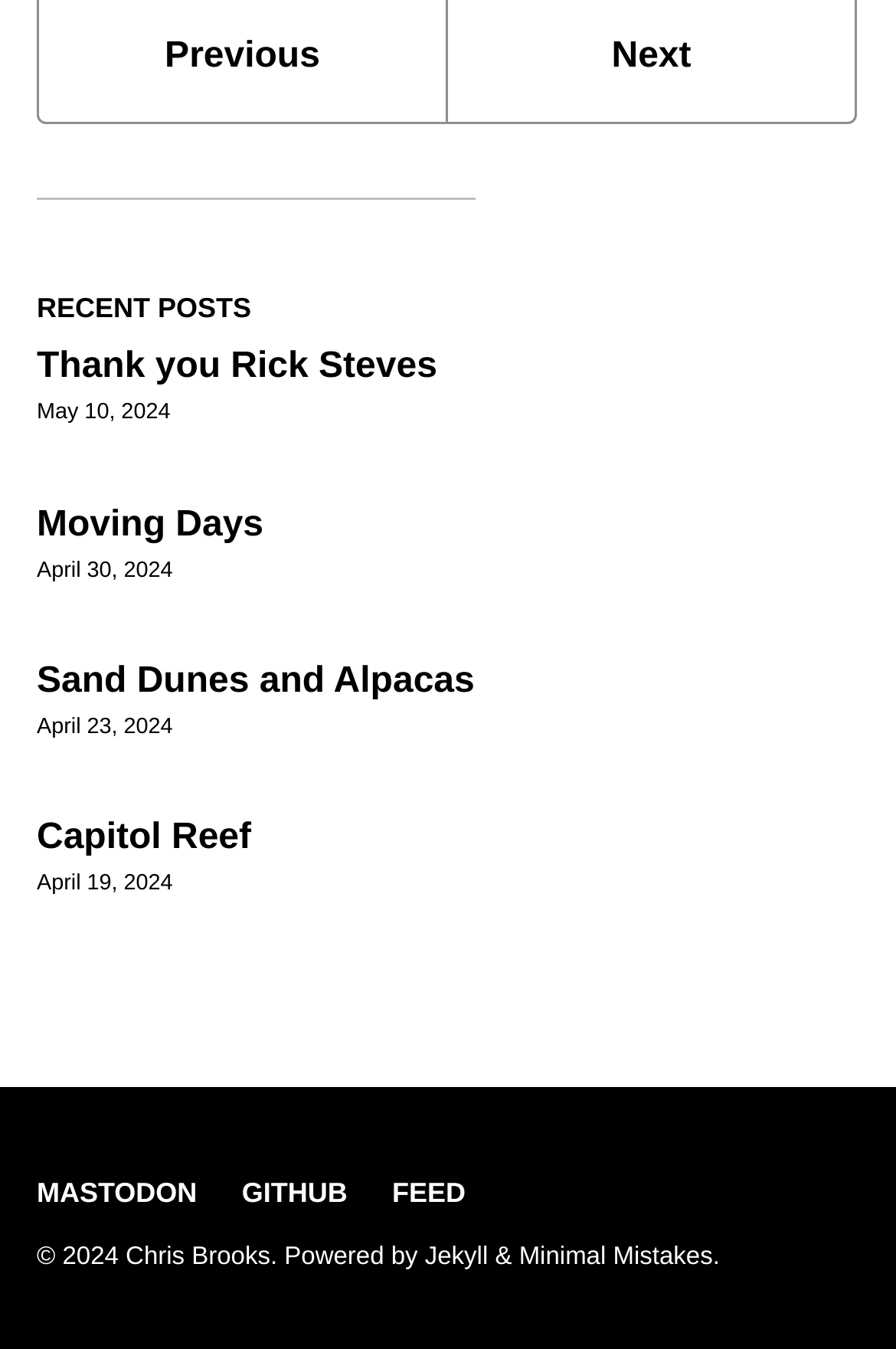Could you determine the bounding box coordinates of the clickable element to complete the instruction: "visit MASTODON"? Provide the coordinates as four float numbers between 0 and 1, i.e., [left, top, right, bottom].

[0.041, 0.872, 0.246, 0.896]